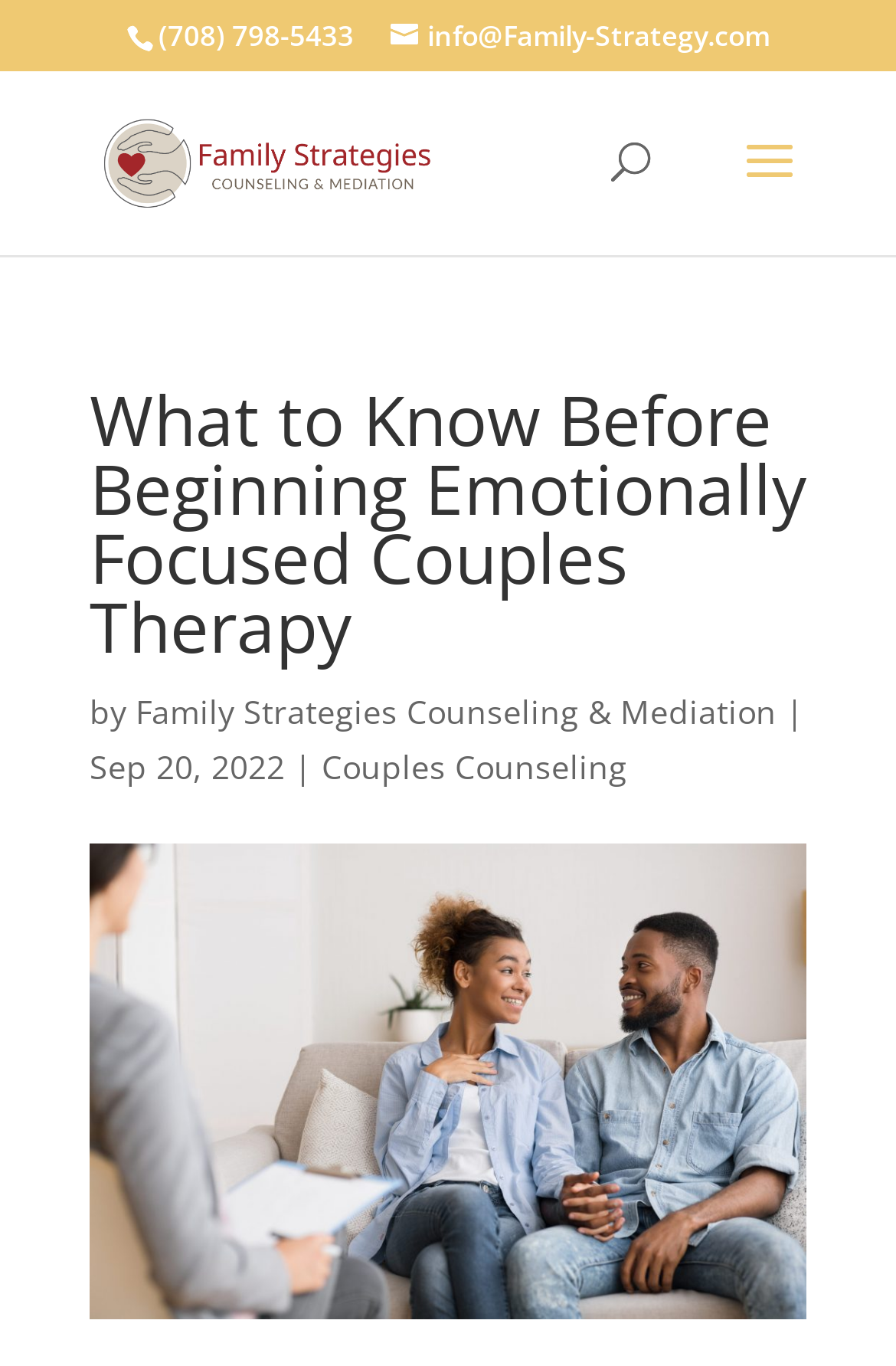Describe in detail what you see on the webpage.

The webpage appears to be an article or blog post from Family Strategies Counseling & Mediation, with a focus on emotionally focused couples therapy. At the top of the page, there is a header section with the company's contact information, including a phone number and email address. Below this, there is a logo image of Family Strategies Counseling & Mediation, which is also a clickable link.

In the middle of the page, there is a search bar with a placeholder text "Search for:". This search bar is positioned horizontally, taking up about half of the page's width.

The main content of the page is headed by a title "What to Know Before Beginning Emotionally Focused Couples Therapy", which is a prominent heading that spans almost the entire width of the page. Below this title, there is a byline that reads "by Family Strategies Counseling & Mediation" with a date "Sep 20, 2022" next to it. There is also a link to "Couples Counseling" located to the right of the byline.

Overall, the page has a clean and simple layout, with a clear hierarchy of information and easy-to-read text.